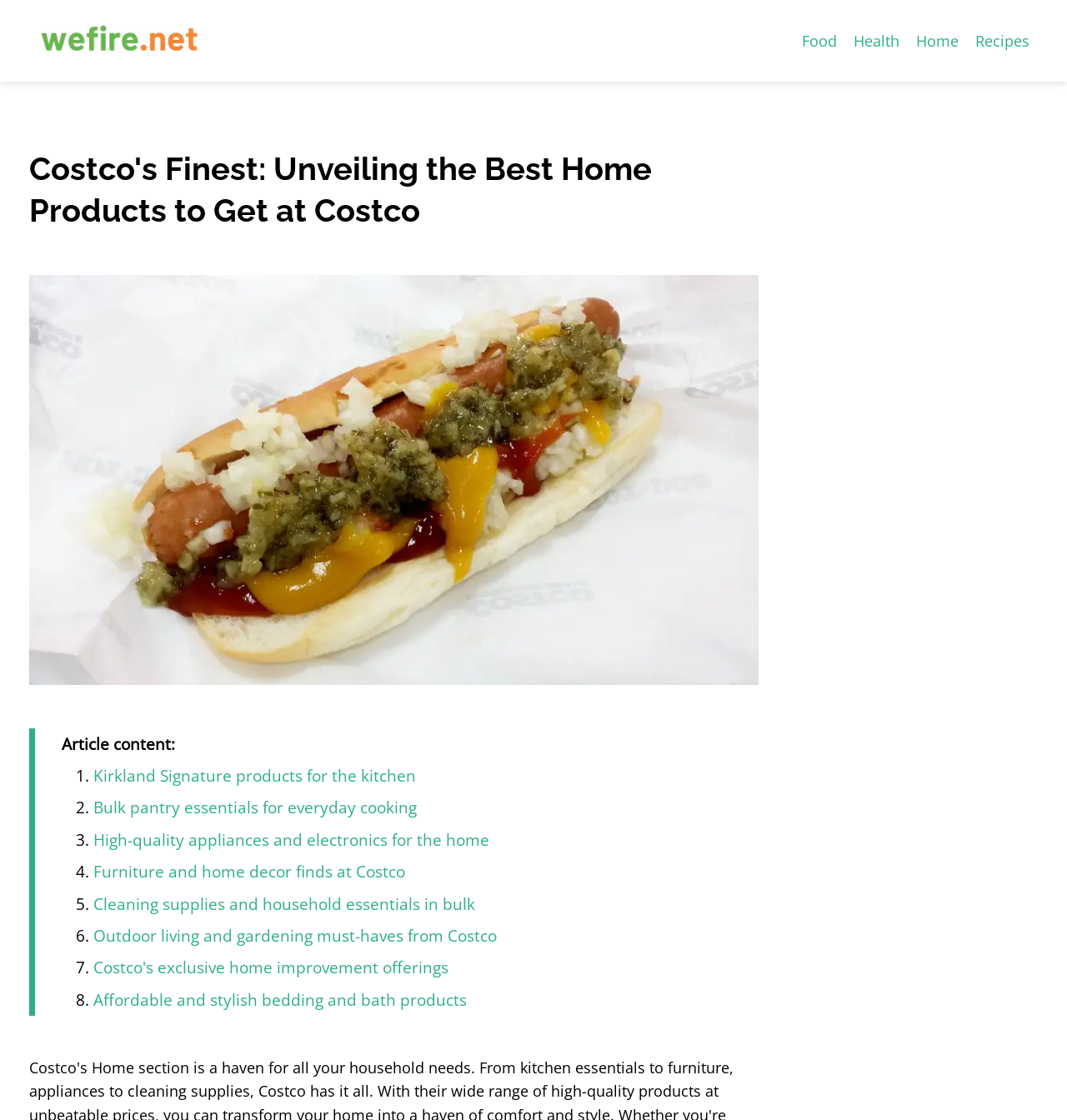Your task is to find and give the main heading text of the webpage.

Costco's Finest: Unveiling the Best Home Products to Get at Costco